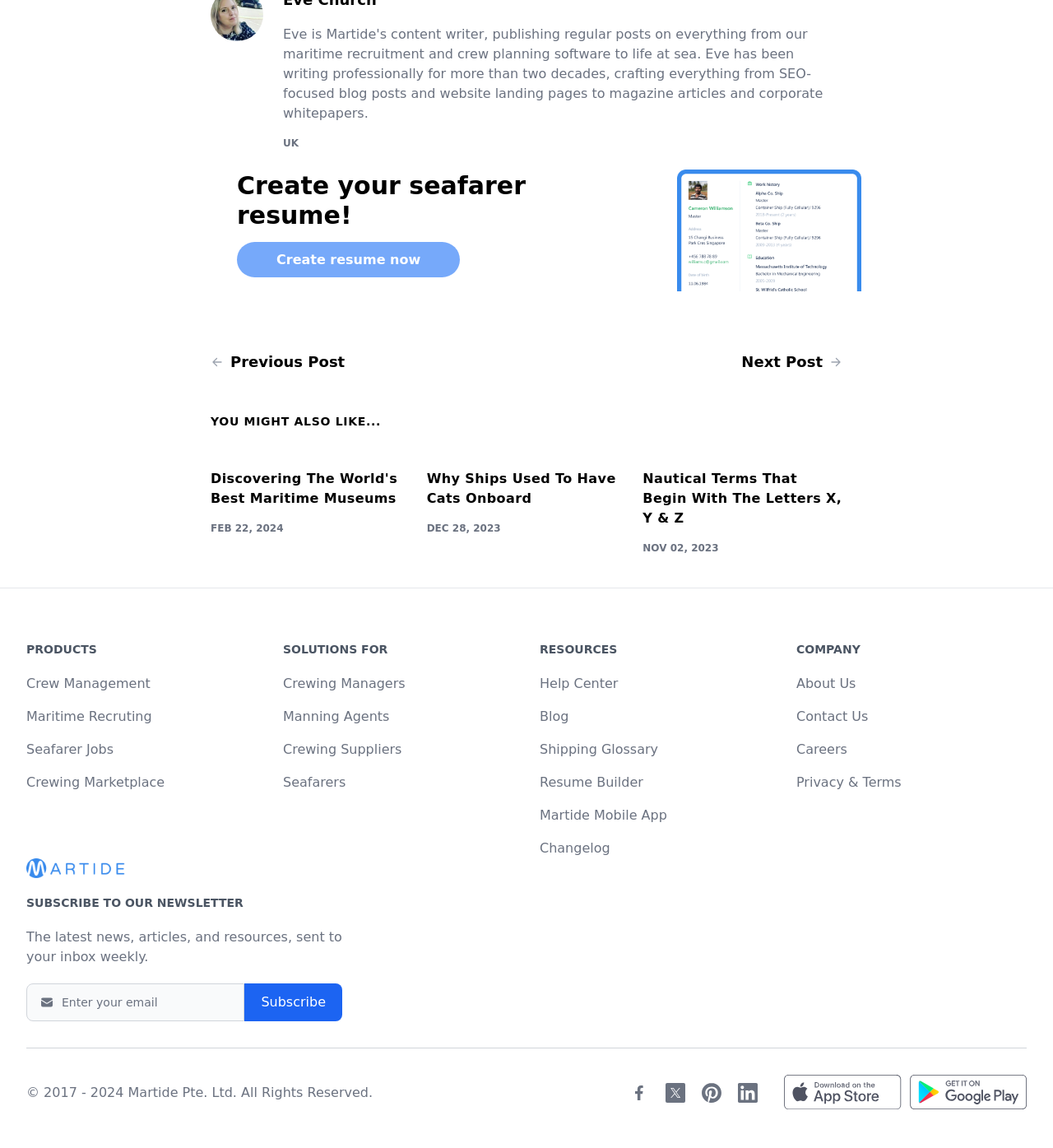Given the description of the UI element: "Create resume now", predict the bounding box coordinates in the form of [left, top, right, bottom], with each value being a float between 0 and 1.

[0.225, 0.211, 0.437, 0.242]